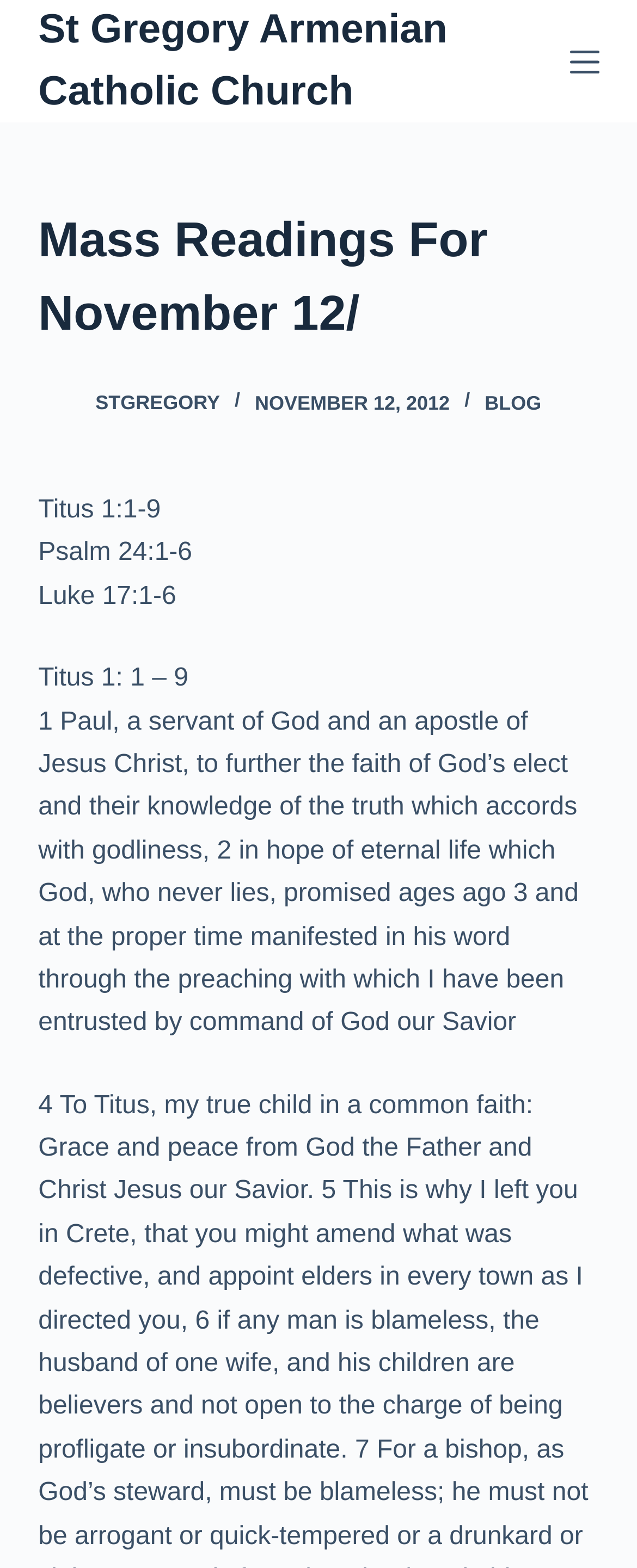Offer a thorough description of the webpage.

The webpage is about Mass Readings for November 12th from St Gregory Armenian Catholic Church. At the top left, there is a link to "Skip to content". Next to it, there is a link to the church's name, "St Gregory Armenian Catholic Church". On the top right, there is a button to "Open off canvas". 

Below the top section, there is a header section that contains the title "Mass Readings For November 12/" and a link to "stgregory" with an accompanying image. To the right of the image, there is a link to "STGREGORY" and a time element showing "NOVEMBER 12, 2012". Further to the right, there is a link to "BLOG". 

Below the header section, there are four blocks of text. The first block is "Titus 1:1-9", the second is "Psalm 24:1-6", the third is "Luke 17:1-6", and the fourth is "Titus 1: 1 – 9". Following these blocks, there is a longer passage of text that appears to be a biblical reading, starting with "1 Paul, a servant of God and an apostle of Jesus Christ...".